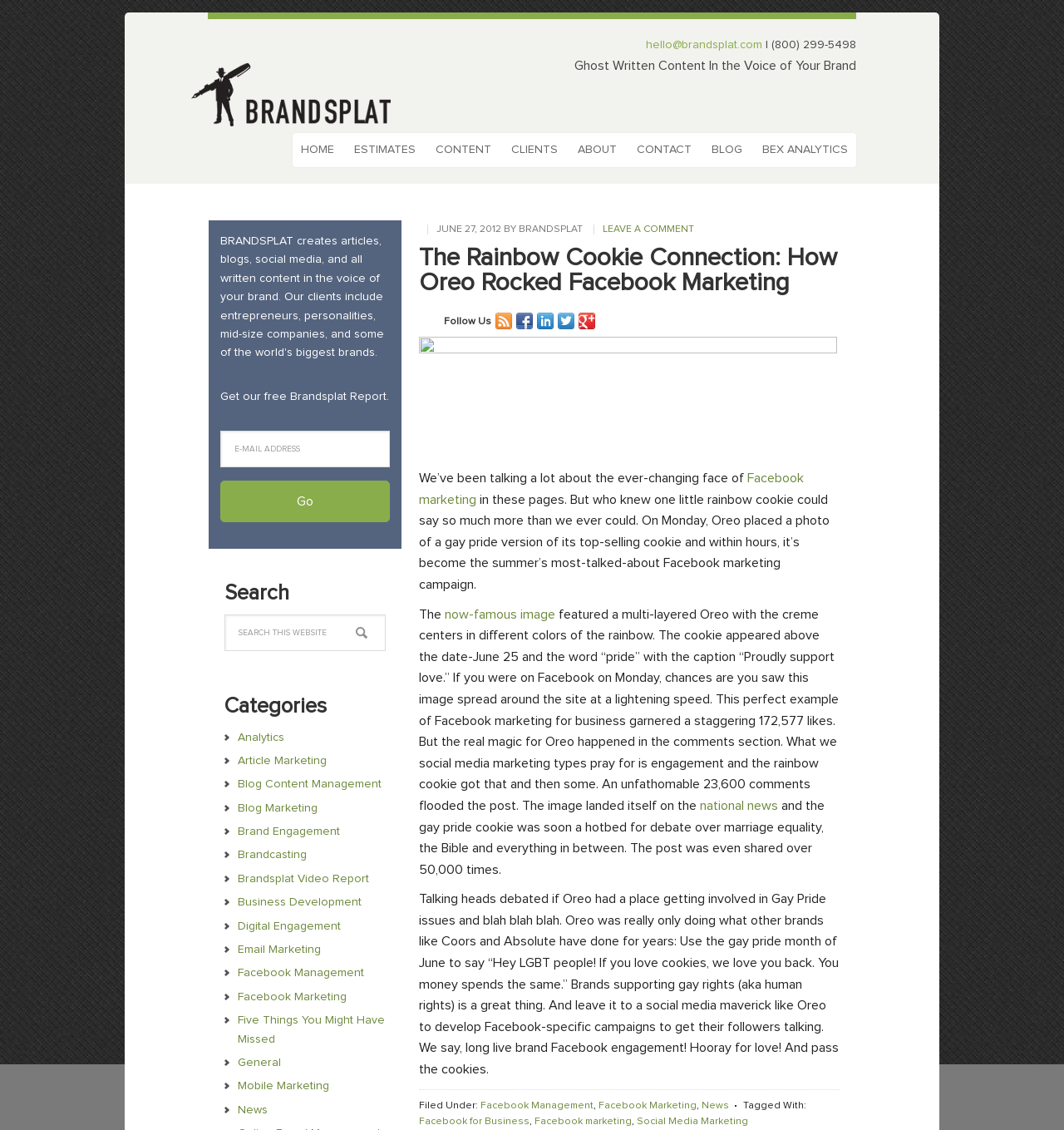What is the date of the article?
Utilize the information in the image to give a detailed answer to the question.

The date of the article can be found in the time element, which is a child of the header element. The text content of the time element is 'JUNE 27, 2012'.